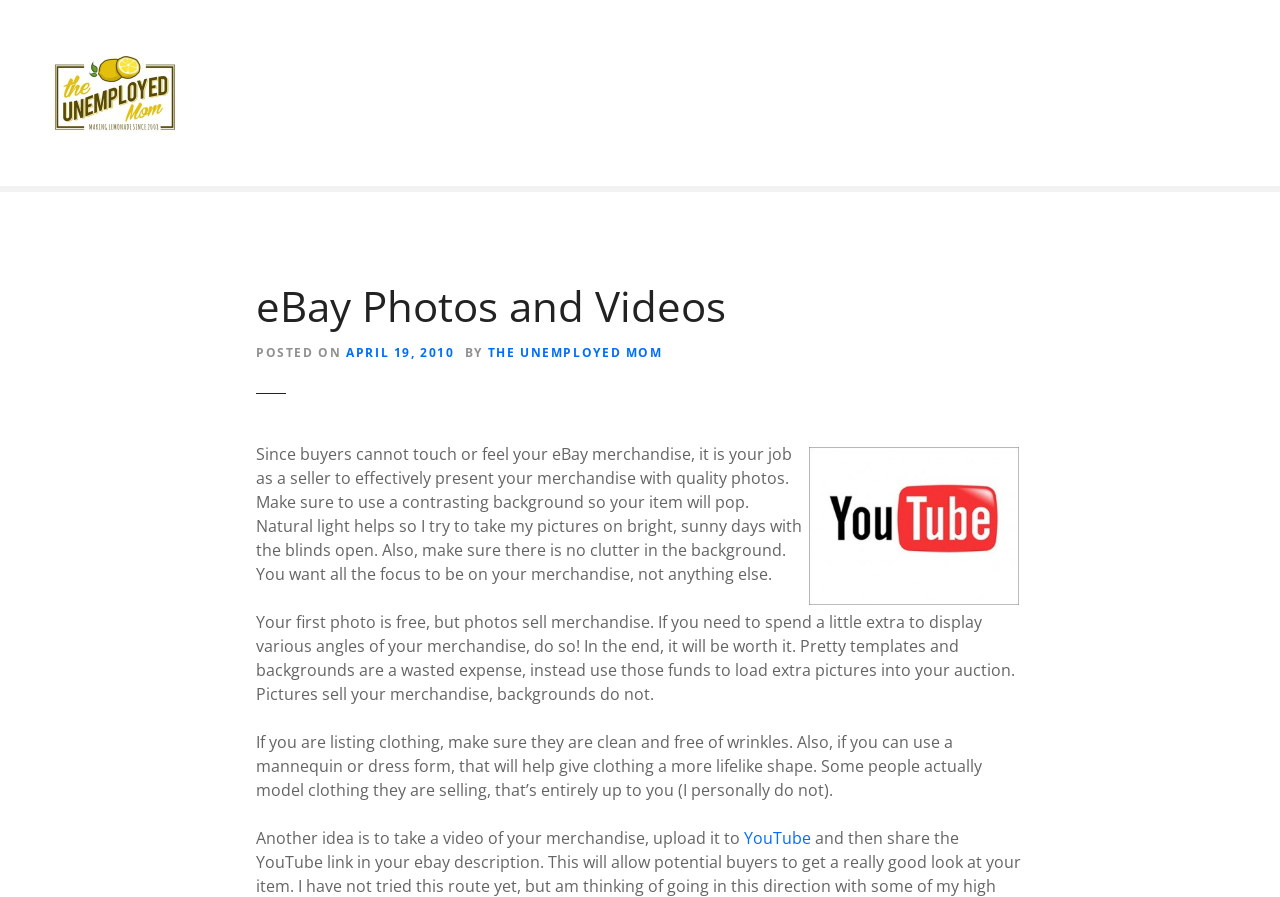Generate a thorough caption that explains the contents of the webpage.

The webpage is about eBay photos and videos, specifically providing tips and advice on how to effectively present merchandise on eBay. At the top left corner, there is a link to "TheUnemployedMom.com" accompanied by an image. Below this, there is a heading that reads "eBay Photos and Videos". 

To the right of the heading, there is a section that displays the posting date, "APRIL 19, 2010", and the author, "THE UNEMPLOYED MOM". The author's name is also a link, and it contains an image. 

The main content of the webpage consists of four paragraphs of text, which provide guidance on taking quality photos for eBay listings. The text advises using contrasting backgrounds, natural light, and avoiding clutter. It also suggests taking multiple photos from different angles and using a mannequin or dress form for clothing items. Additionally, the text recommends considering taking a video of the merchandise and uploading it to YouTube.

Throughout the webpage, there are no other images aside from the two mentioned earlier, which are associated with the link to "TheUnemployedMom.com" and the author's name, respectively.